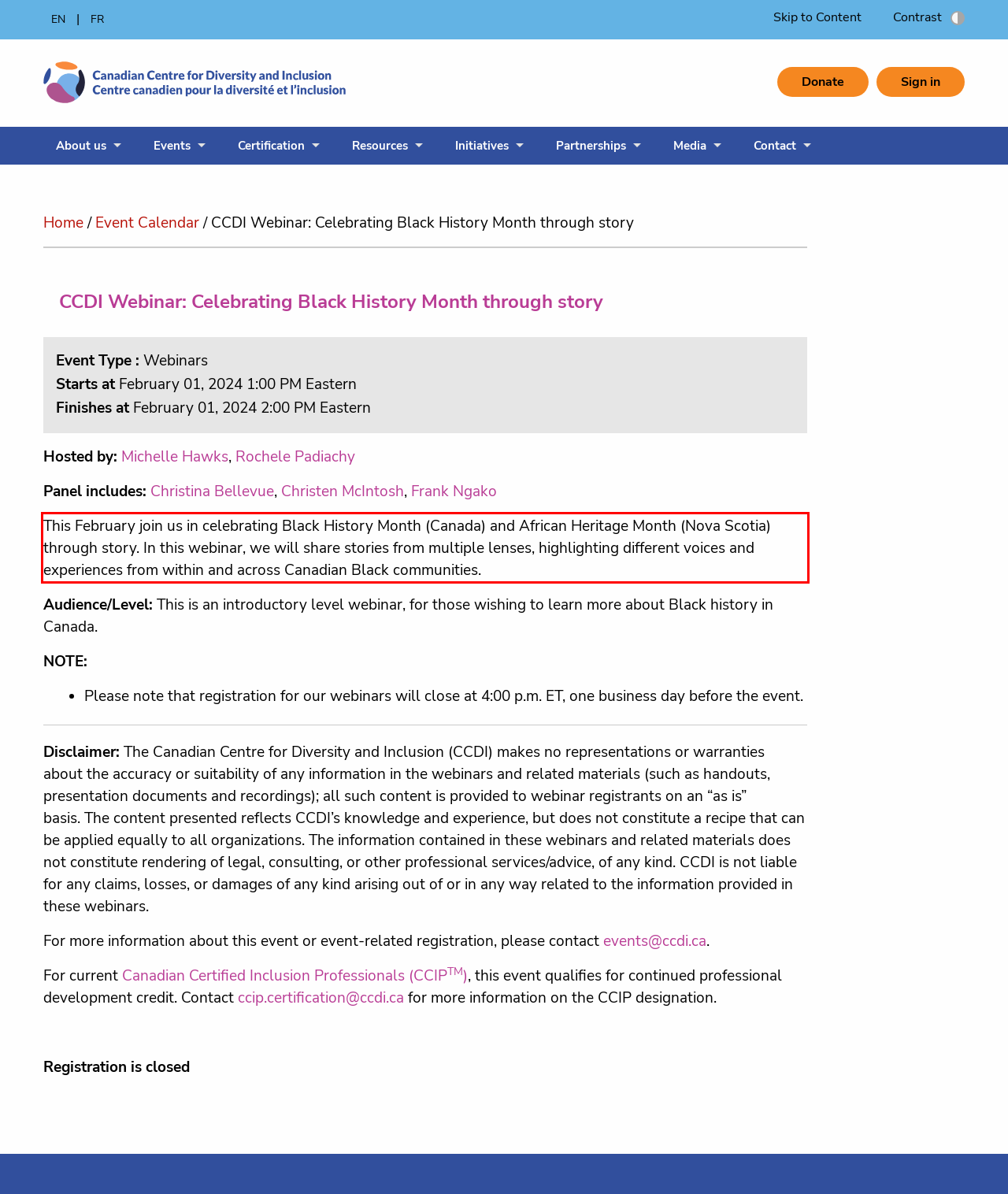Locate the red bounding box in the provided webpage screenshot and use OCR to determine the text content inside it.

This February join us in celebrating Black History Month (Canada) and African Heritage Month (Nova Scotia) through story. In this webinar, we will share stories from multiple lenses, highlighting different voices and experiences from within and across Canadian Black communities.